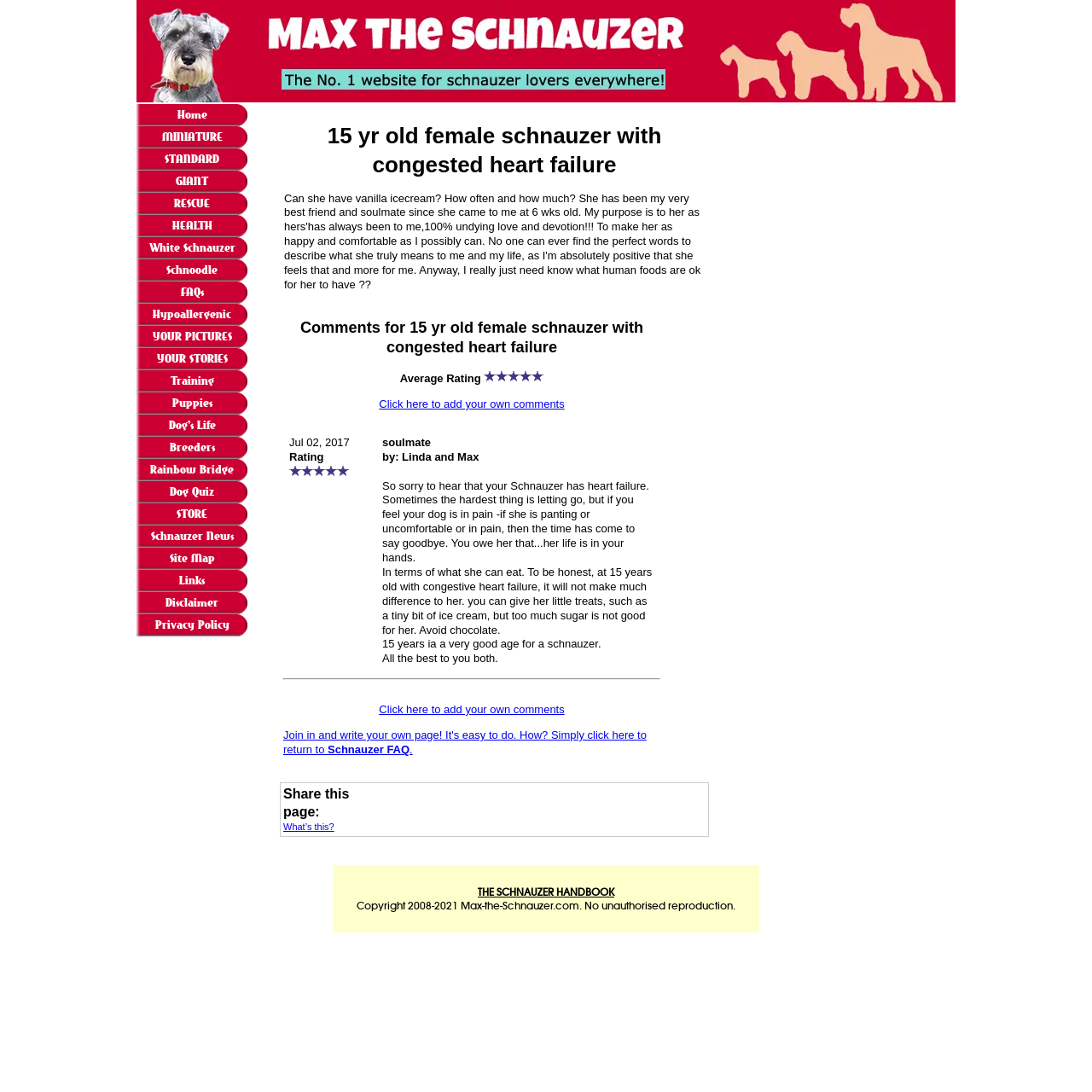Provide the bounding box coordinates, formatted as (top-left x, top-left y, bottom-right x, bottom-right y), with all values being floating point numbers between 0 and 1. Identify the bounding box of the UI element that matches the description: BLOG

None